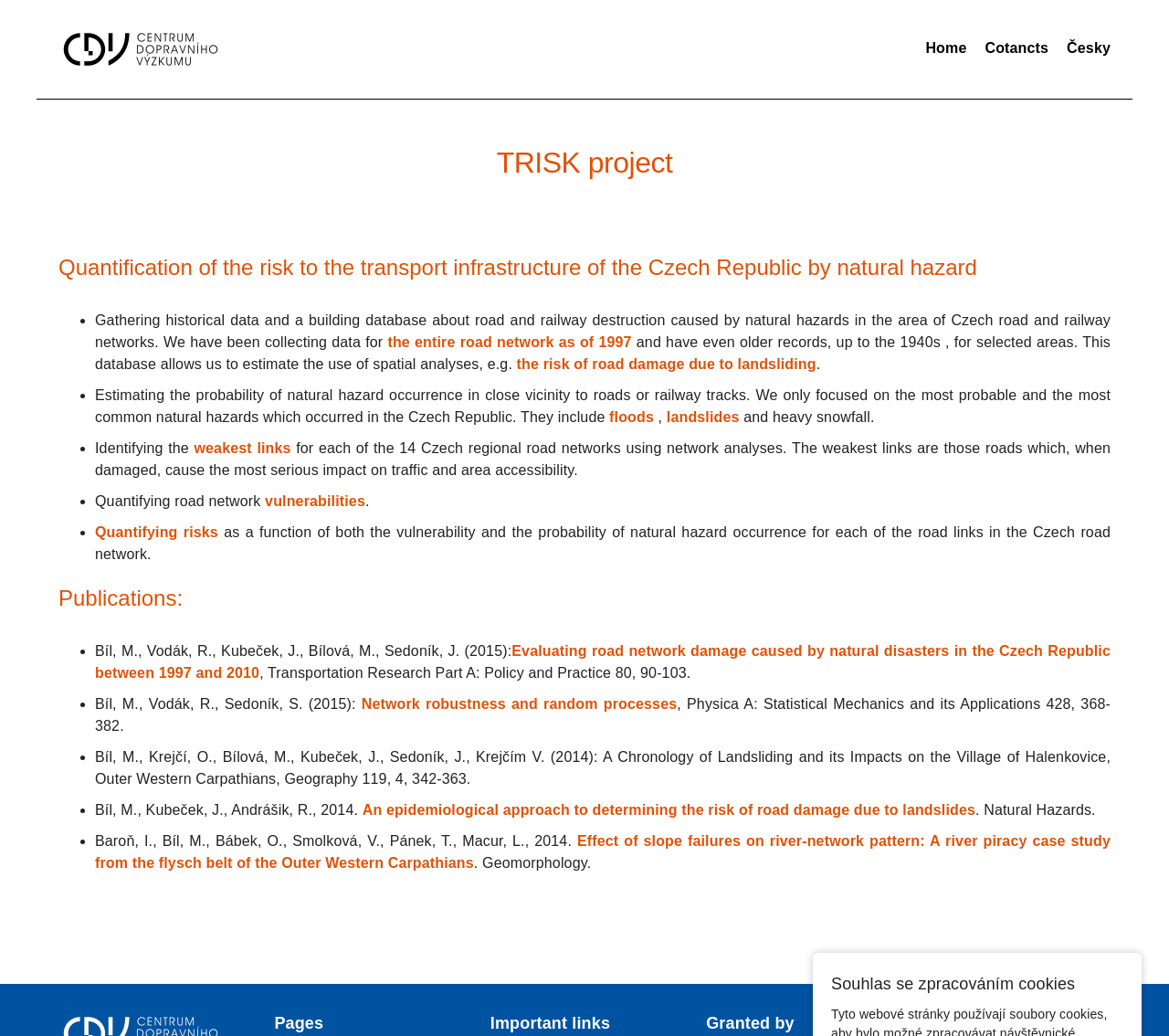For the element described, predict the bounding box coordinates as (top-left x, top-left y, bottom-right x, bottom-right y). All values should be between 0 and 1. Element description: Network robustness and random processes

[0.309, 0.672, 0.579, 0.688]